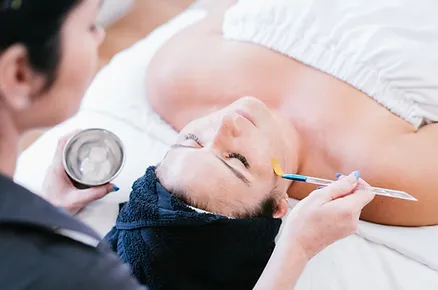Explain what is happening in the image with as much detail as possible.

This image showcases a serene beauty treatment session, highlighting a client receiving a facial application. The client, comfortably reclined, has her eyes closed, enjoying the pampering experience. She is draped in a soft white towel, which enhances the tranquil atmosphere. A beauty therapist, dressed in a professional uniform, stands over her, applying a facial product with a brush. In one hand, the therapist holds a small jar, potentially containing the skincare product being used. The scene reflects a commitment to personalized skincare, emphasizing relaxation, rejuvenation, and the use of high-quality beauty treatments tailored to individual needs. This moment captures the essence of self-care, promoting a radiant complexion and enhancing overall well-being.